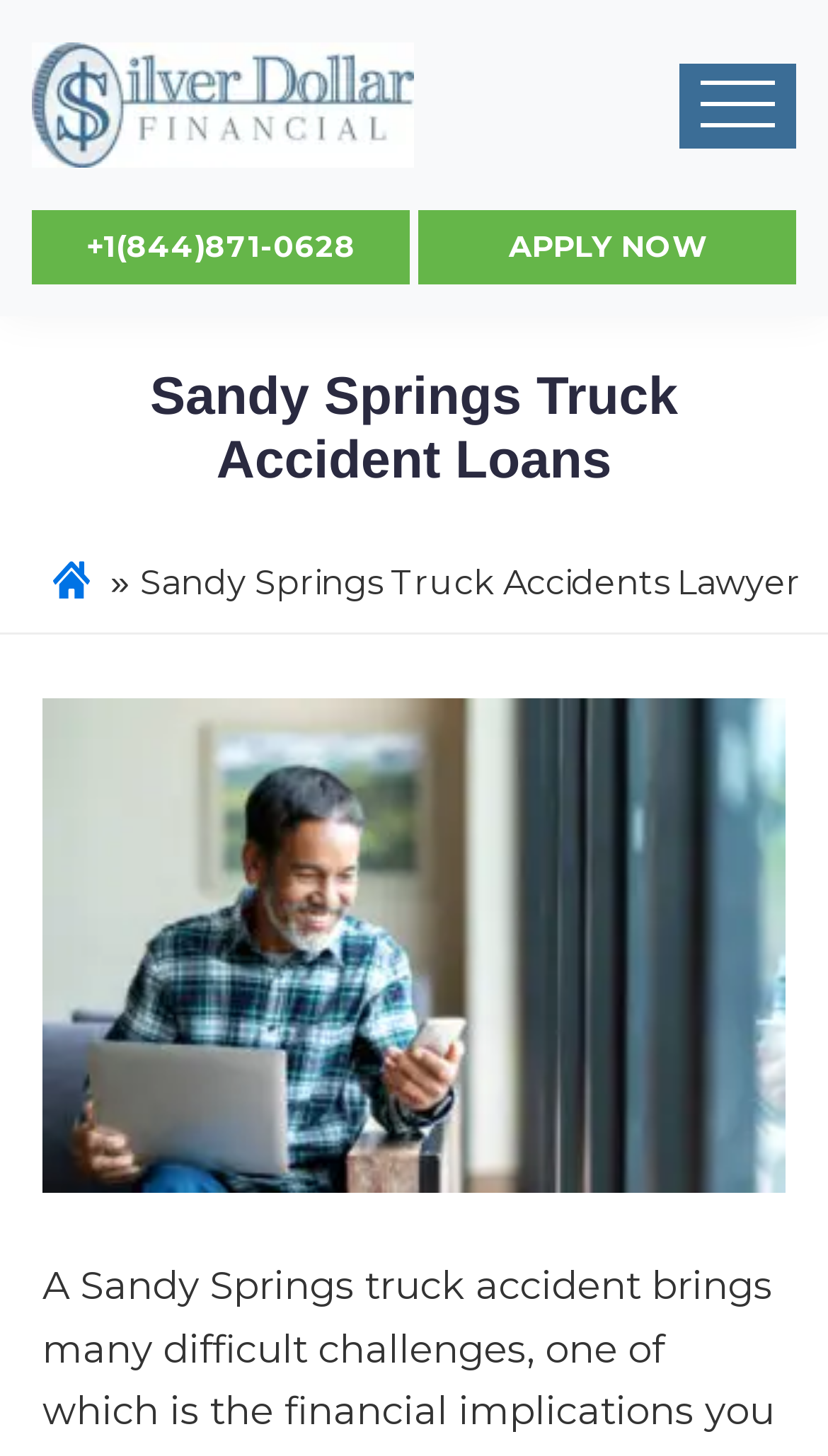Find the bounding box coordinates corresponding to the UI element with the description: "+1(844)871-0628". The coordinates should be formatted as [left, top, right, bottom], with values as floats between 0 and 1.

[0.038, 0.144, 0.495, 0.195]